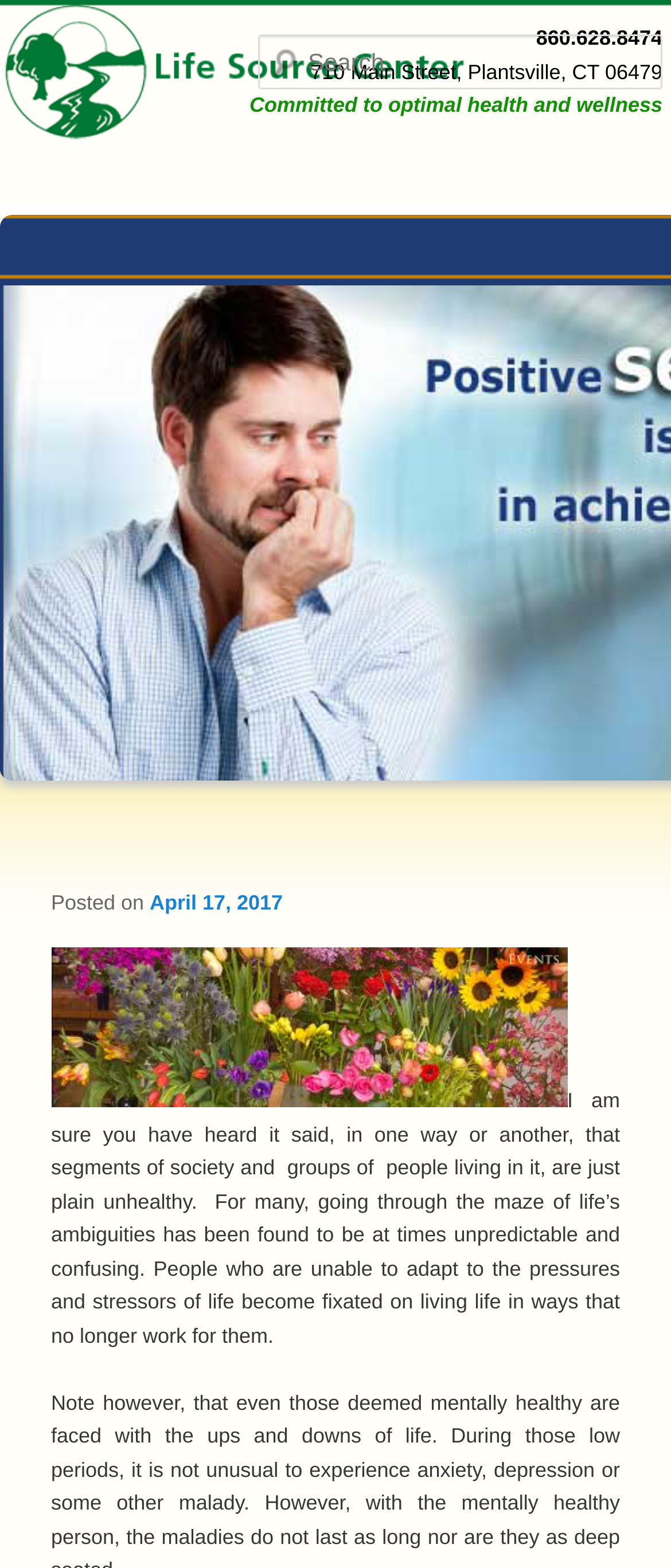Locate the bounding box of the user interface element based on this description: "April 17, 2017".

[0.223, 0.568, 0.422, 0.583]